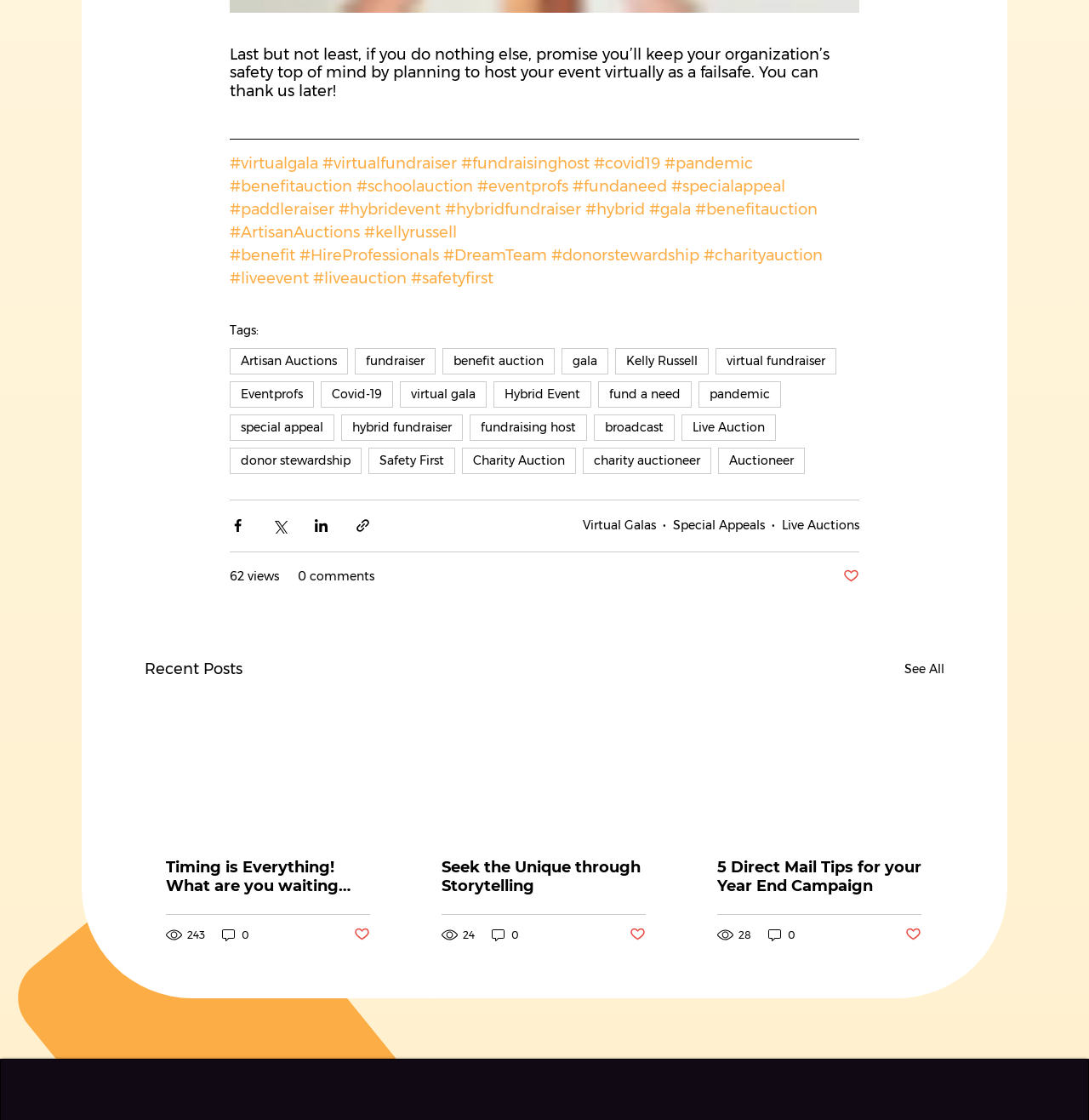What is the purpose of the buttons at the bottom of the page?
Please interpret the details in the image and answer the question thoroughly.

The buttons at the bottom of the page have images of social media platforms, and their text labels indicate that they are for sharing the content on those platforms.